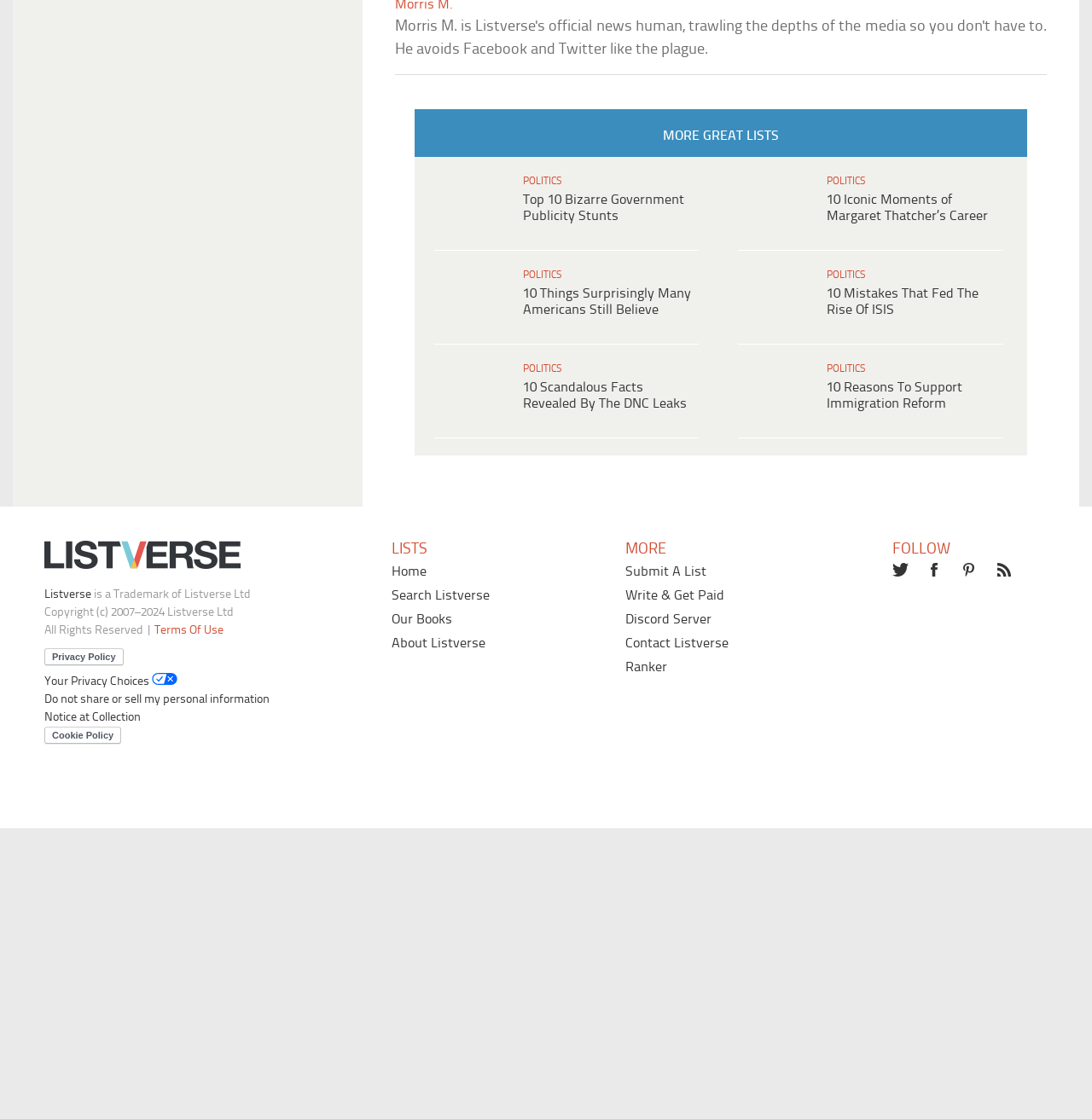Please identify the bounding box coordinates of the clickable region that I should interact with to perform the following instruction: "Click the link to read about 8 Reasons The British Crown Still Controls The United States". The coordinates should be expressed as four float numbers between 0 and 1, i.e., [left, top, right, bottom].

[0.392, 0.002, 0.541, 0.224]